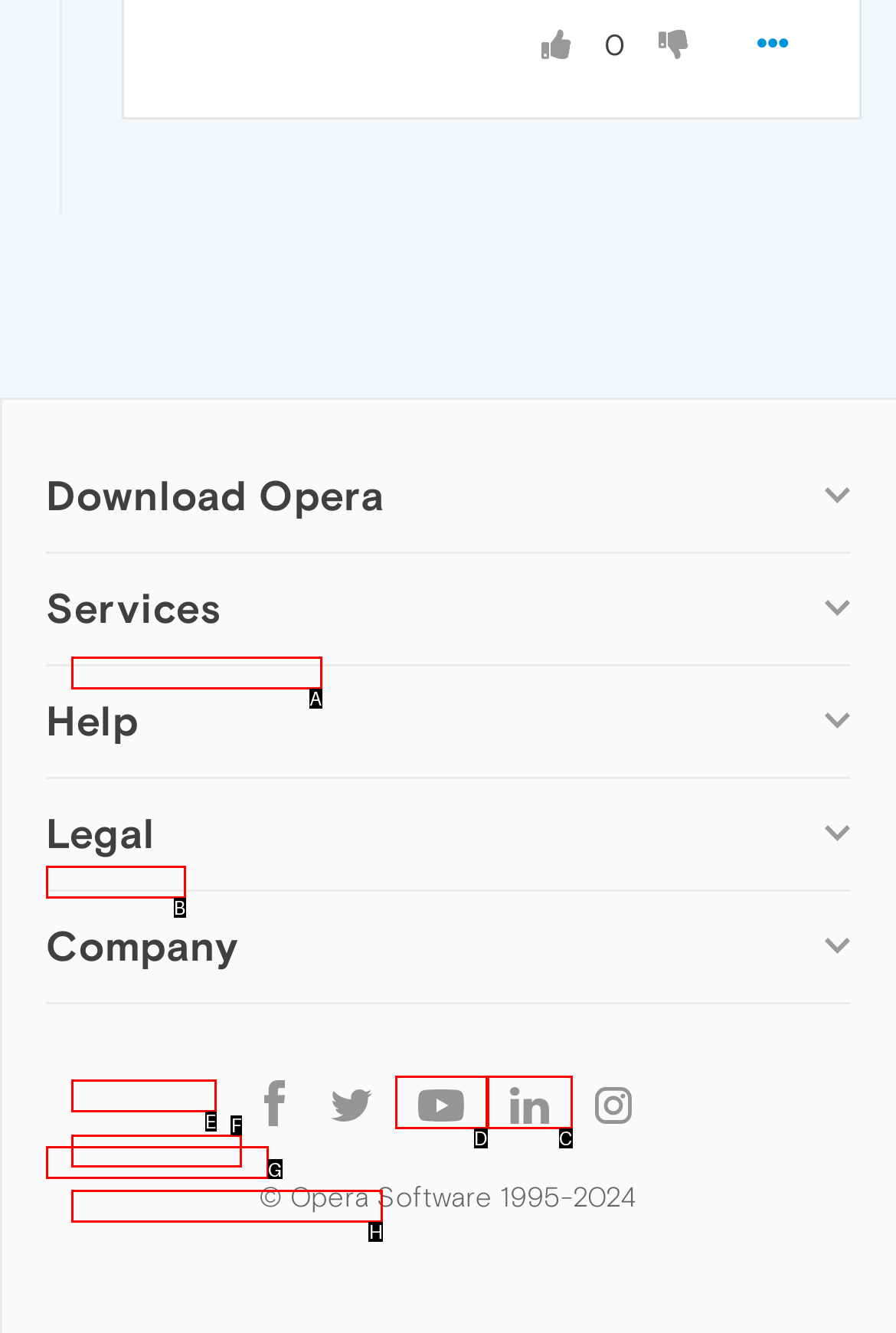Given the description: Opera for basic phones, determine the corresponding lettered UI element.
Answer with the letter of the selected option.

H